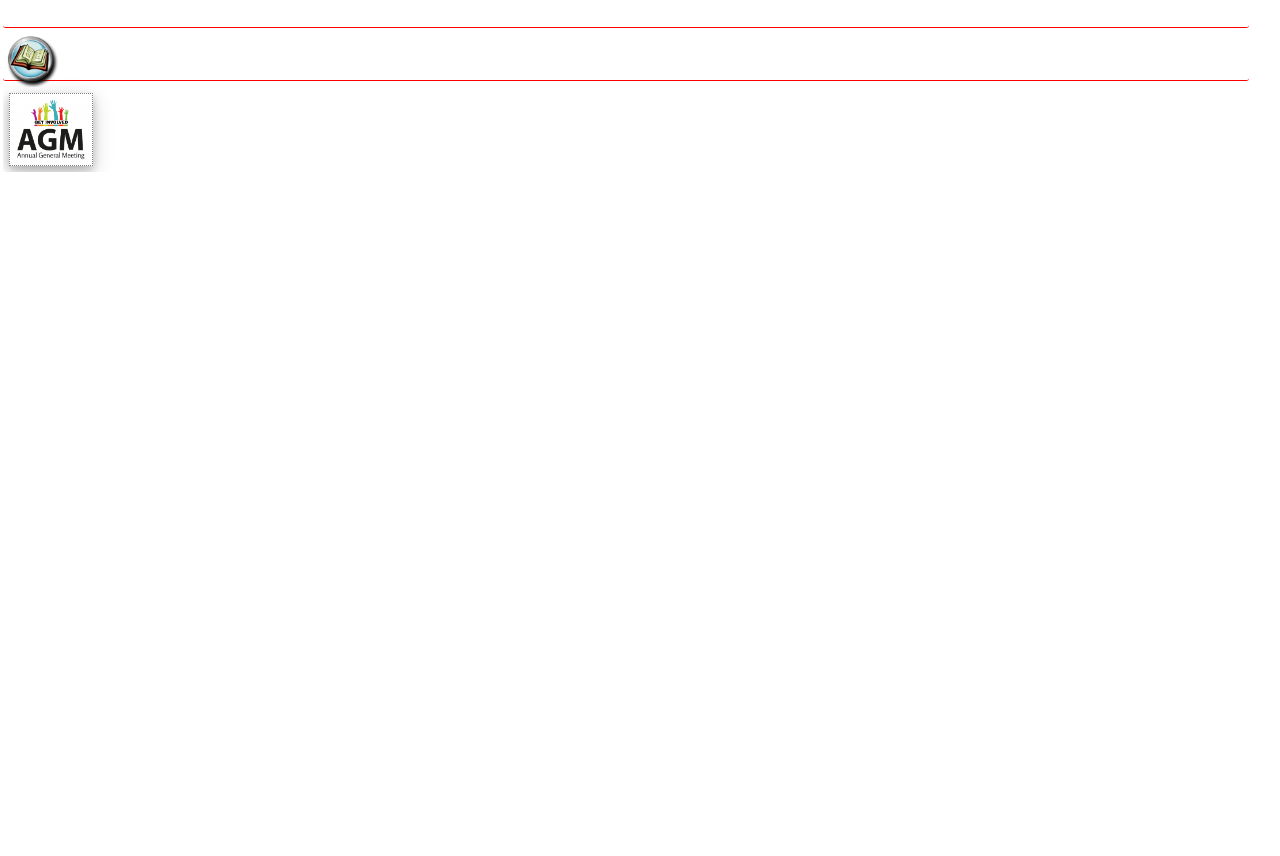What can one do at the Hui-a-Tau event?
Examine the webpage screenshot and provide an in-depth answer to the question.

According to the webpage, at the Hui-a-Tau event, one can 'find out what has been happening over the last 12 months and hear about some of our plans for the next 12 months'. This implies that one can learn about the plans and activities of Ngā Hau e Whā o Paparārangi at the event.